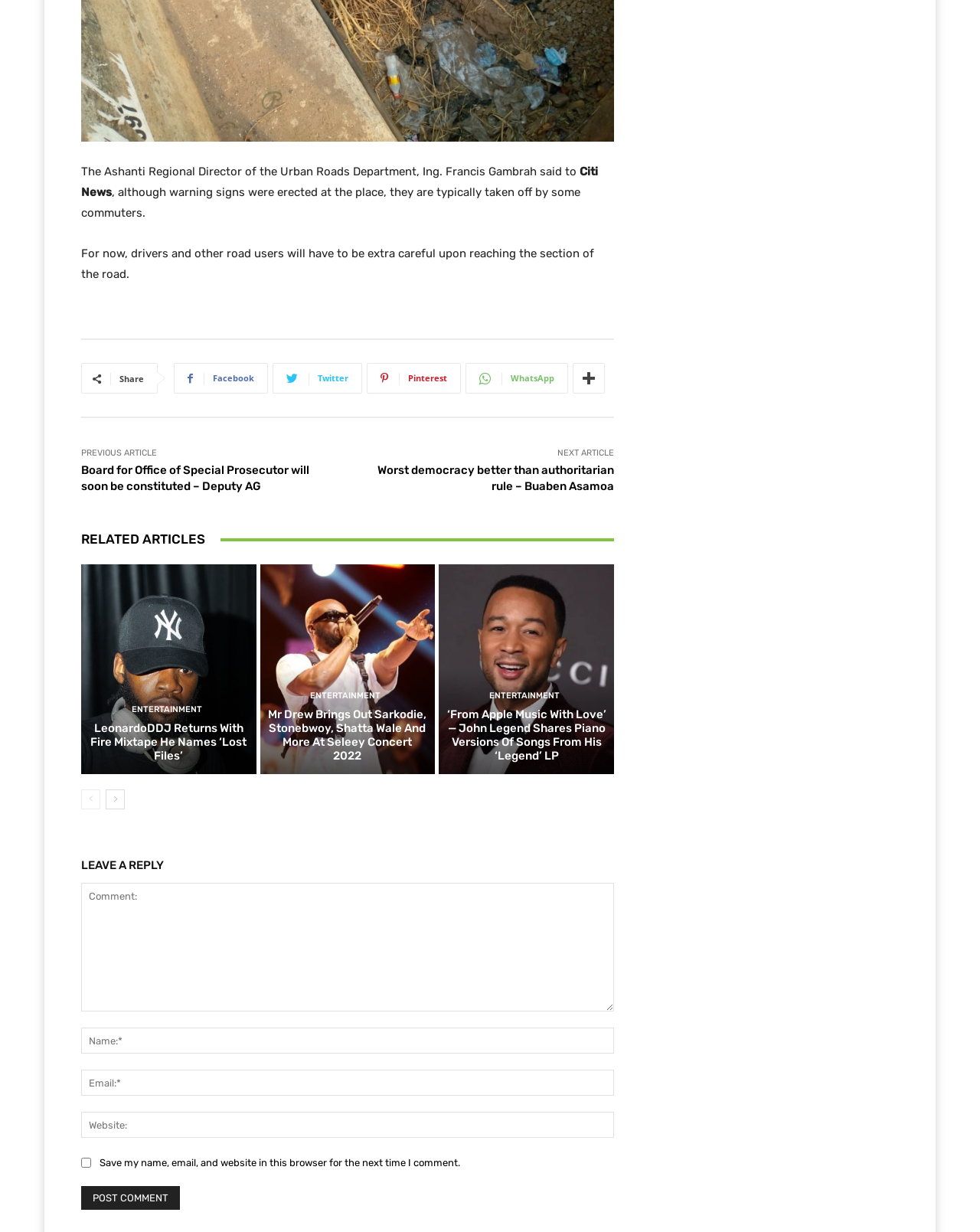Using the elements shown in the image, answer the question comprehensively: How many textboxes are required for leaving a reply?

The number of required textboxes for leaving a reply can be determined by counting the number of textbox elements with the 'required' attribute set to 'True', which are 'Name:*', 'Email:*', and 'Comment:'.